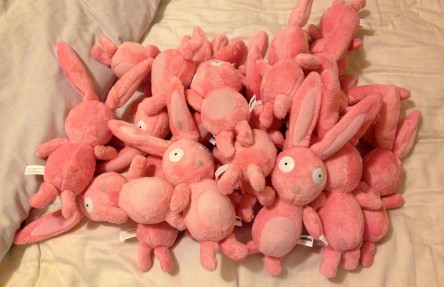Using the elements shown in the image, answer the question comprehensively: What is the shape of the ears of the plush toys?

The caption describes the plush toys as having 'floppy ears', indicating that the shape of the ears is floppy.